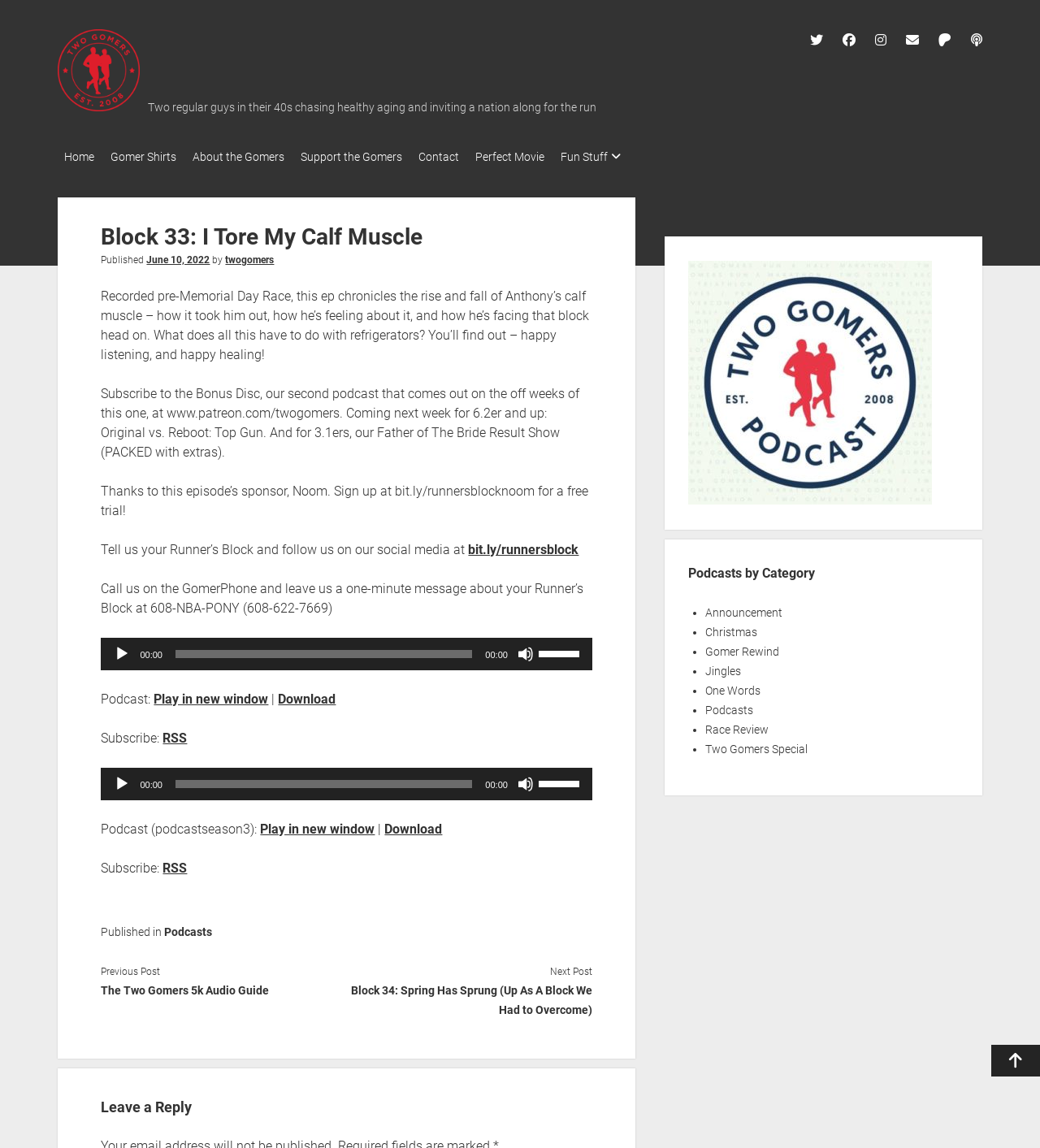Utilize the details in the image to give a detailed response to the question: What is the purpose of the 'Audio Player' application?

The 'Audio Player' application is present on the webpage, and it has buttons like 'Play', 'Mute', and sliders like 'Time Slider' and 'Volume Slider'. Therefore, the purpose of the 'Audio Player' application is to play the podcast.